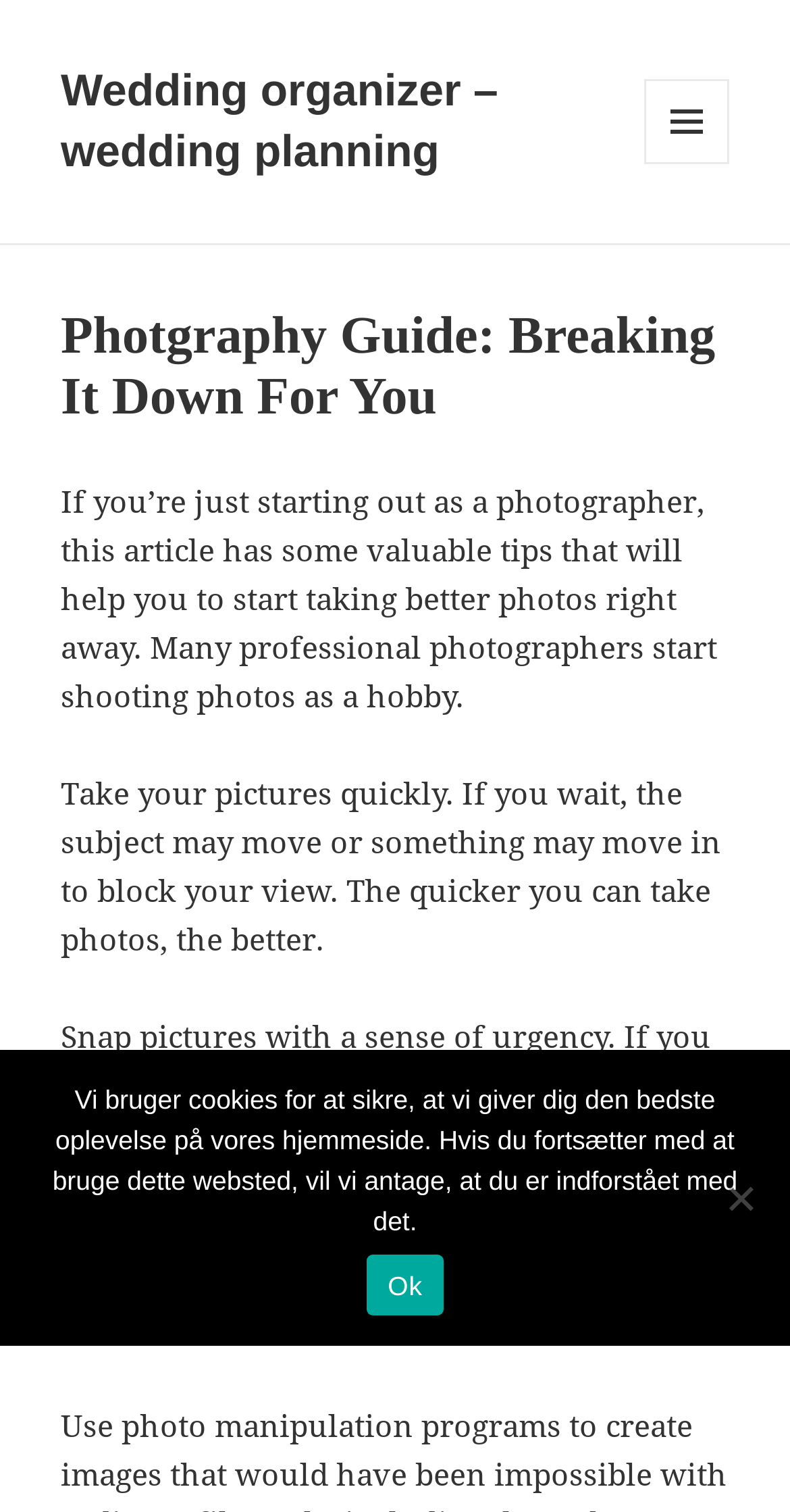Offer a thorough description of the webpage.

The webpage is a photography guide, with a title "Photgraphy Guide: Breaking It Down For You" at the top. Below the title, there is a brief introduction to the article, which mentions that it provides valuable tips for beginner photographers to take better photos. 

On the top right corner, there is a button labeled "MENU OG WIDGETS" which is not expanded. 

The main content of the webpage consists of three paragraphs of text, each providing tips for photographers. The first paragraph advises to take pictures quickly to avoid missing the moment. The second paragraph emphasizes the importance of snapping pictures with a sense of urgency, as the subject or lighting may change. The third paragraph reiterates the need to take photos quickly to achieve better results.

At the bottom of the page, there is a cookie notice dialog box, which informs users that the website uses cookies to ensure the best experience. The dialog box has a button labeled "Ok" and a link labeled "Nej" (meaning "No" in Danish).